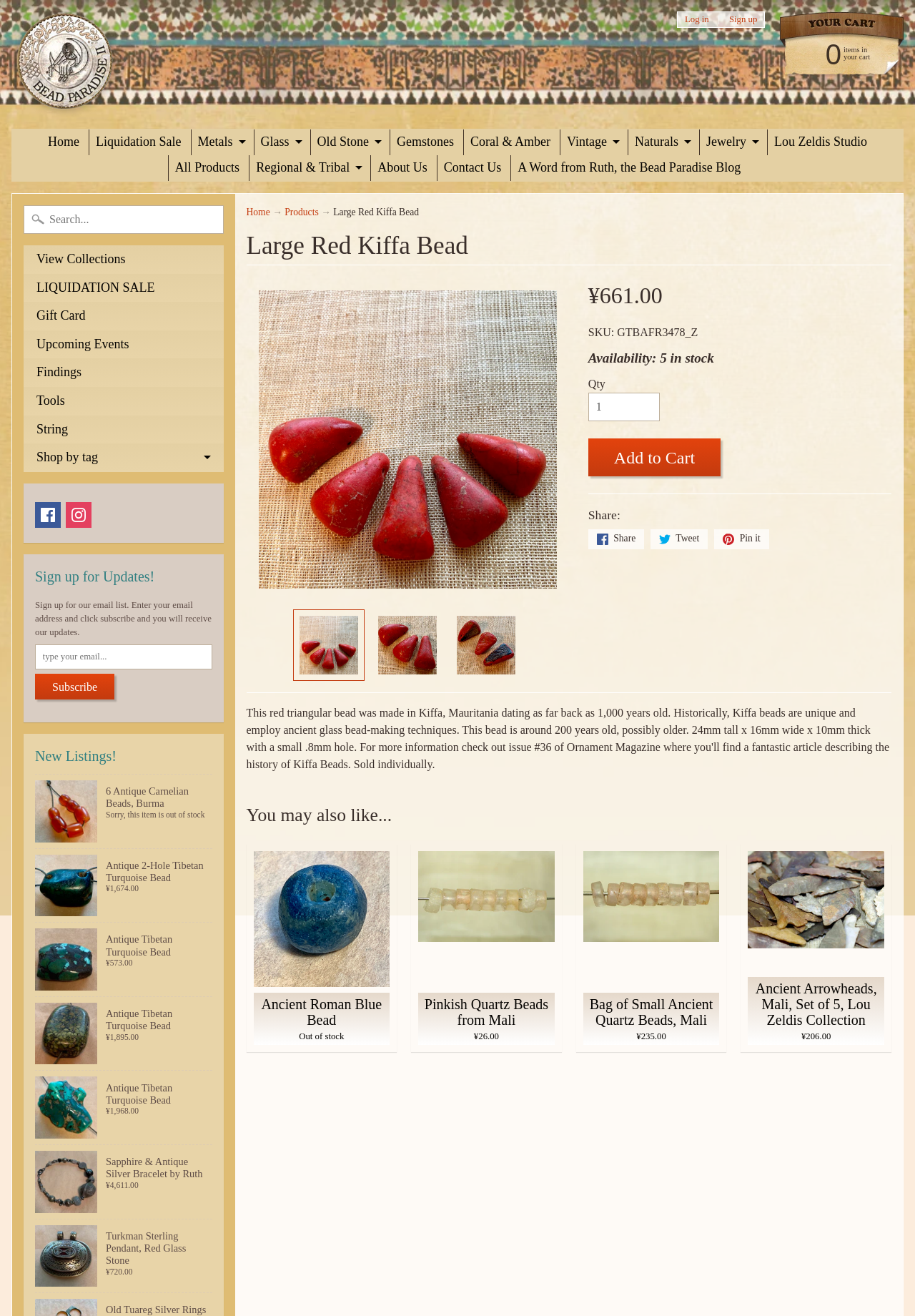How much does the product cost?
With the help of the image, please provide a detailed response to the question.

I found the price of the product by looking at the webpage, where it is clearly stated as ¥661.00.